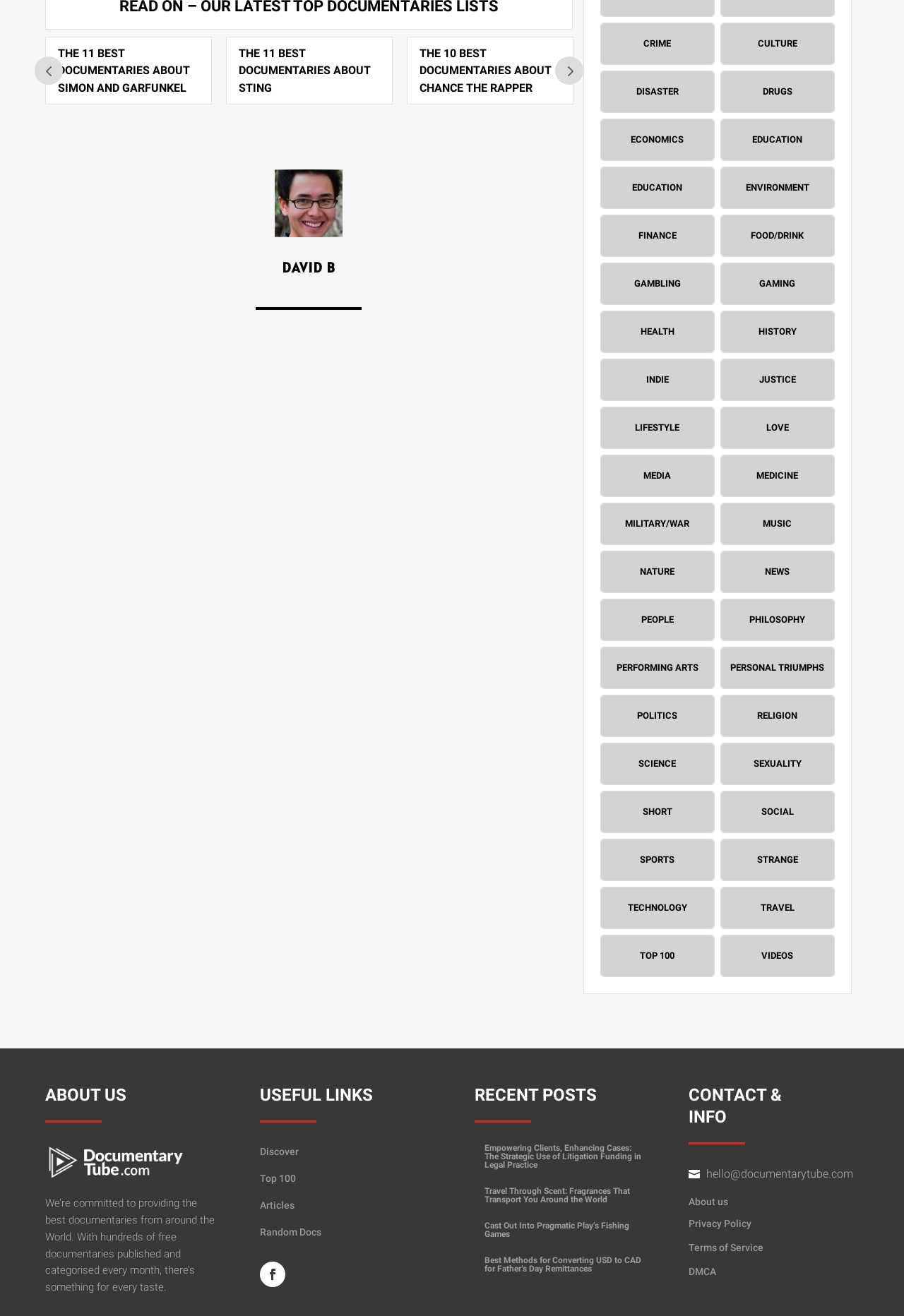Calculate the bounding box coordinates of the UI element given the description: "input value=" " name="Description"".

None